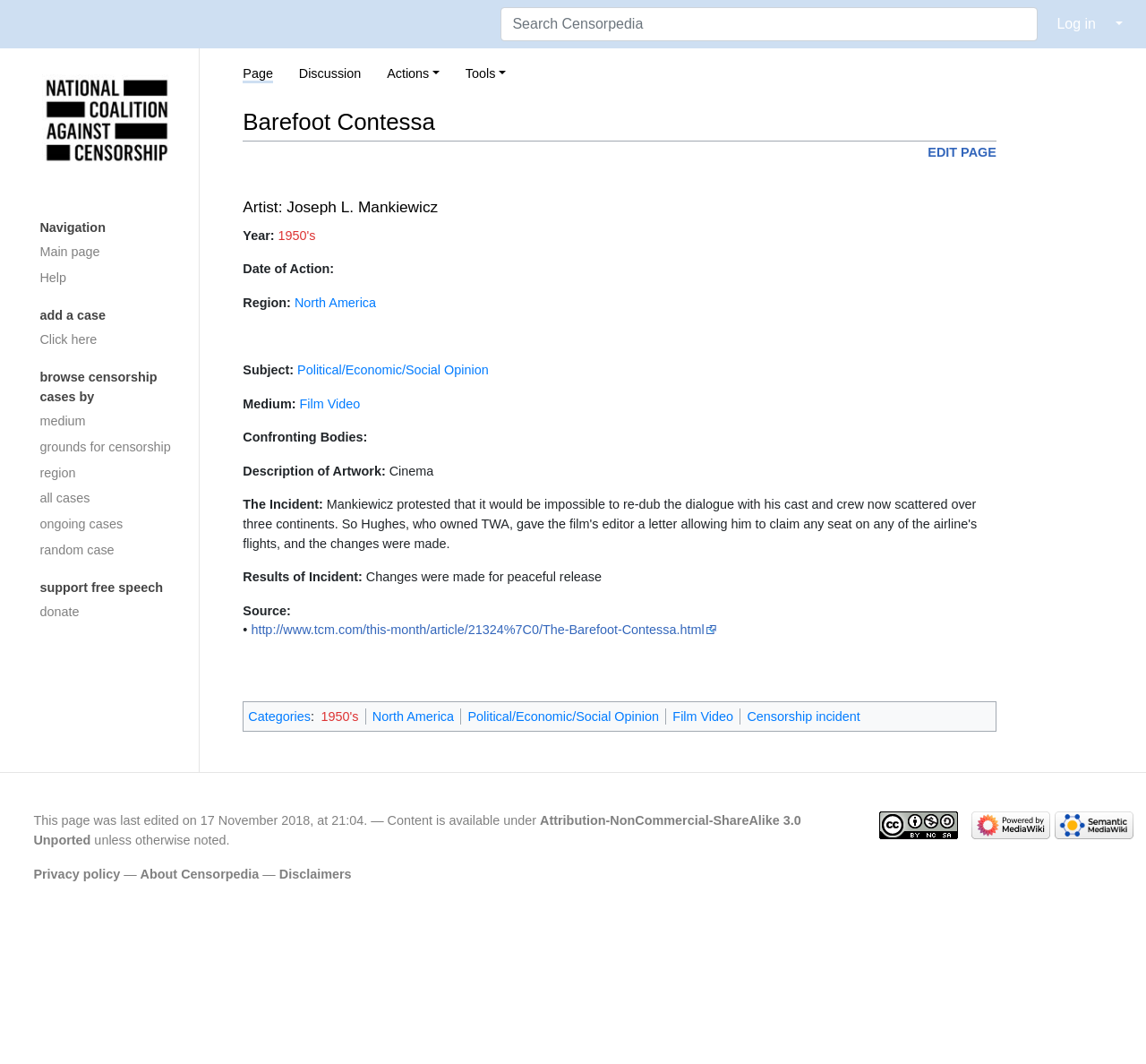Identify the bounding box for the UI element described as: "grounds for censorship". Ensure the coordinates are four float numbers between 0 and 1, formatted as [left, top, right, bottom].

[0.023, 0.409, 0.162, 0.432]